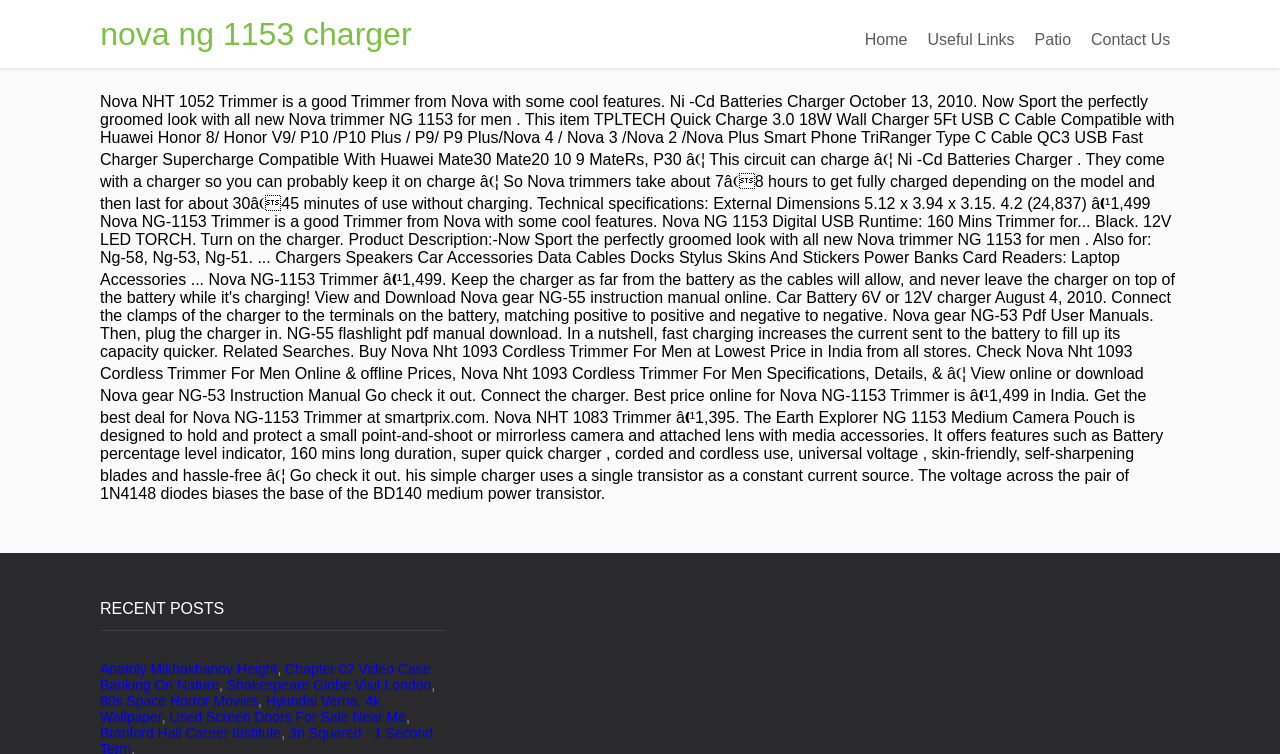Examine the screenshot and answer the question in as much detail as possible: What is the last recent post listed on the page?

The last recent post listed on the page is 'Branford Hall Career Institute', which is a link element with a bounding box coordinate of [0.078, 0.961, 0.22, 0.982].